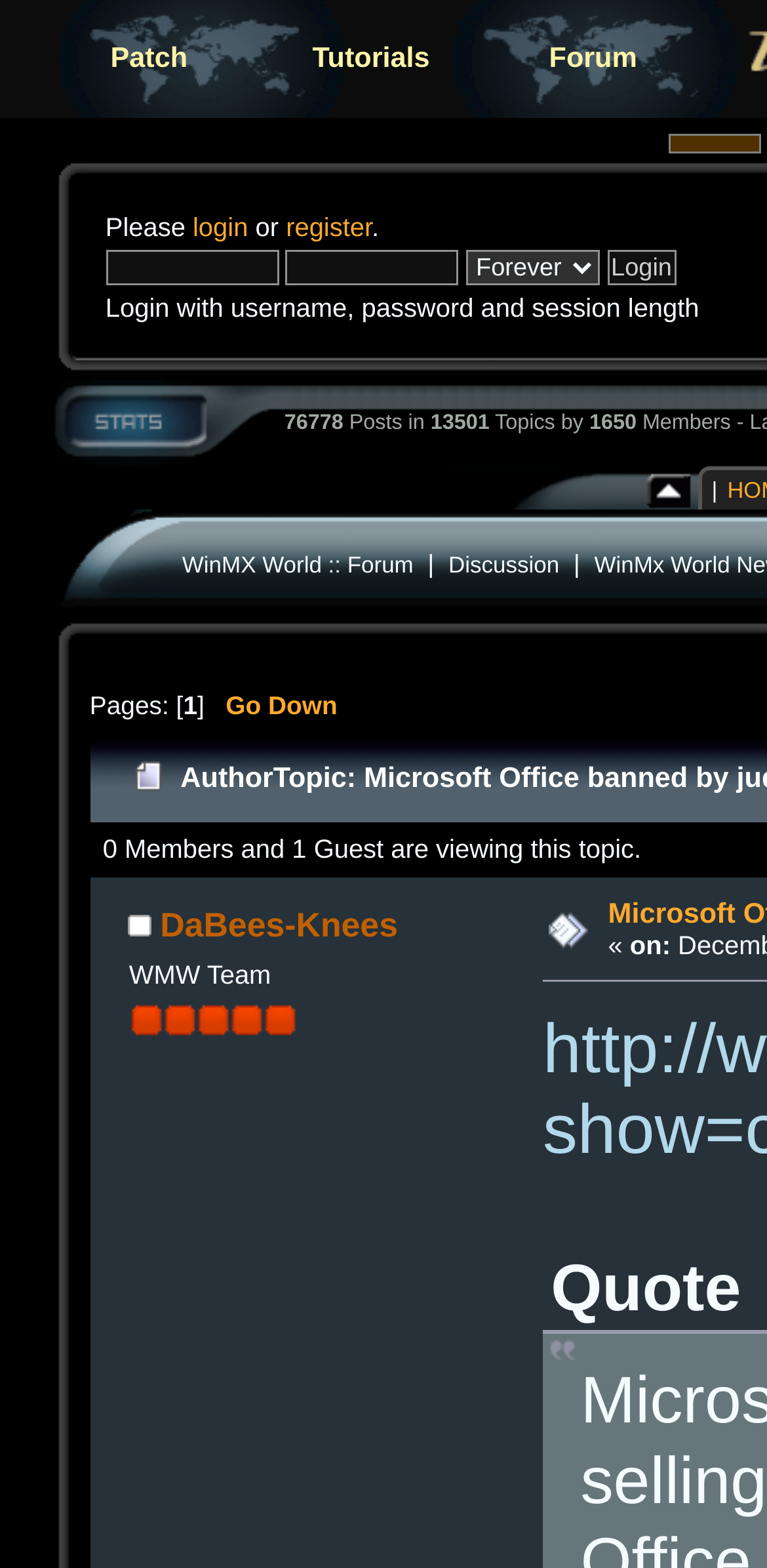Please answer the following question using a single word or phrase: 
What is the text above the button 'Login'?

Login with username, password and session length